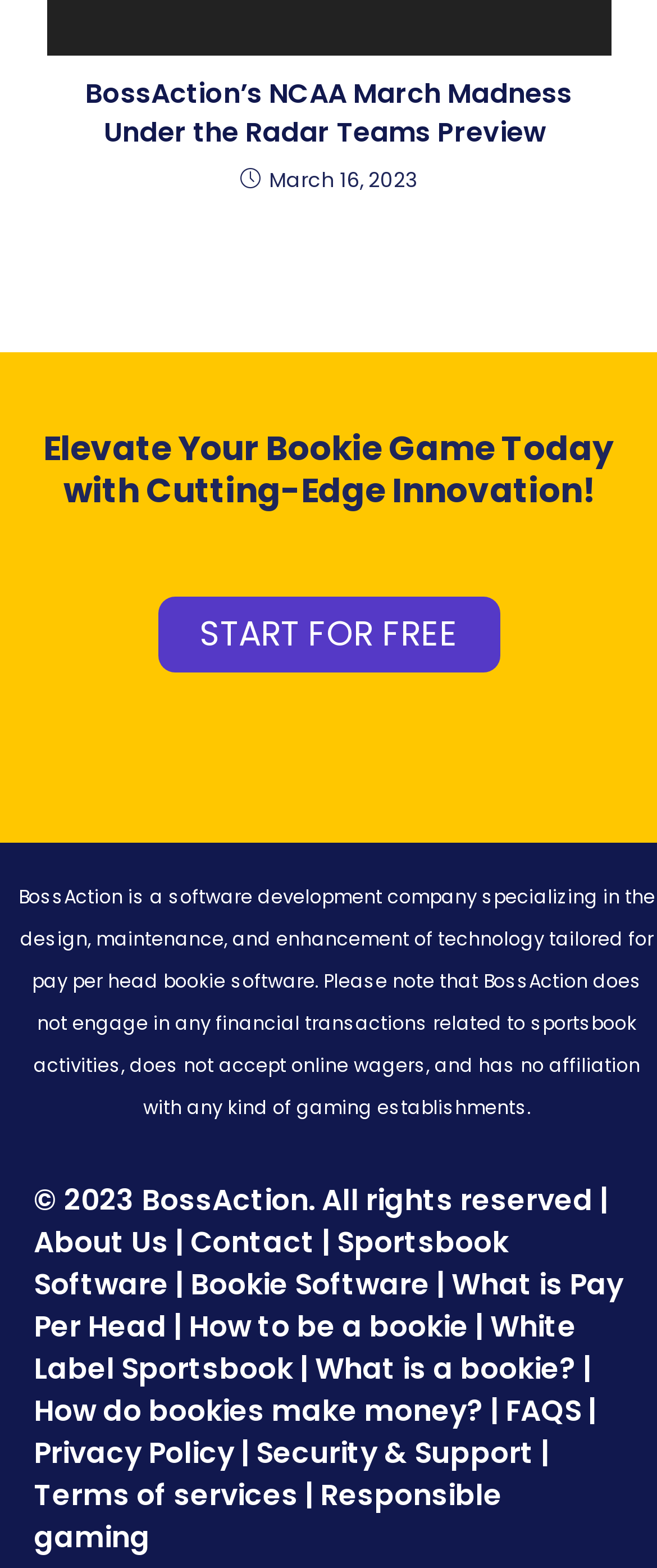What is the company name?
Based on the image, provide a one-word or brief-phrase response.

BossAction